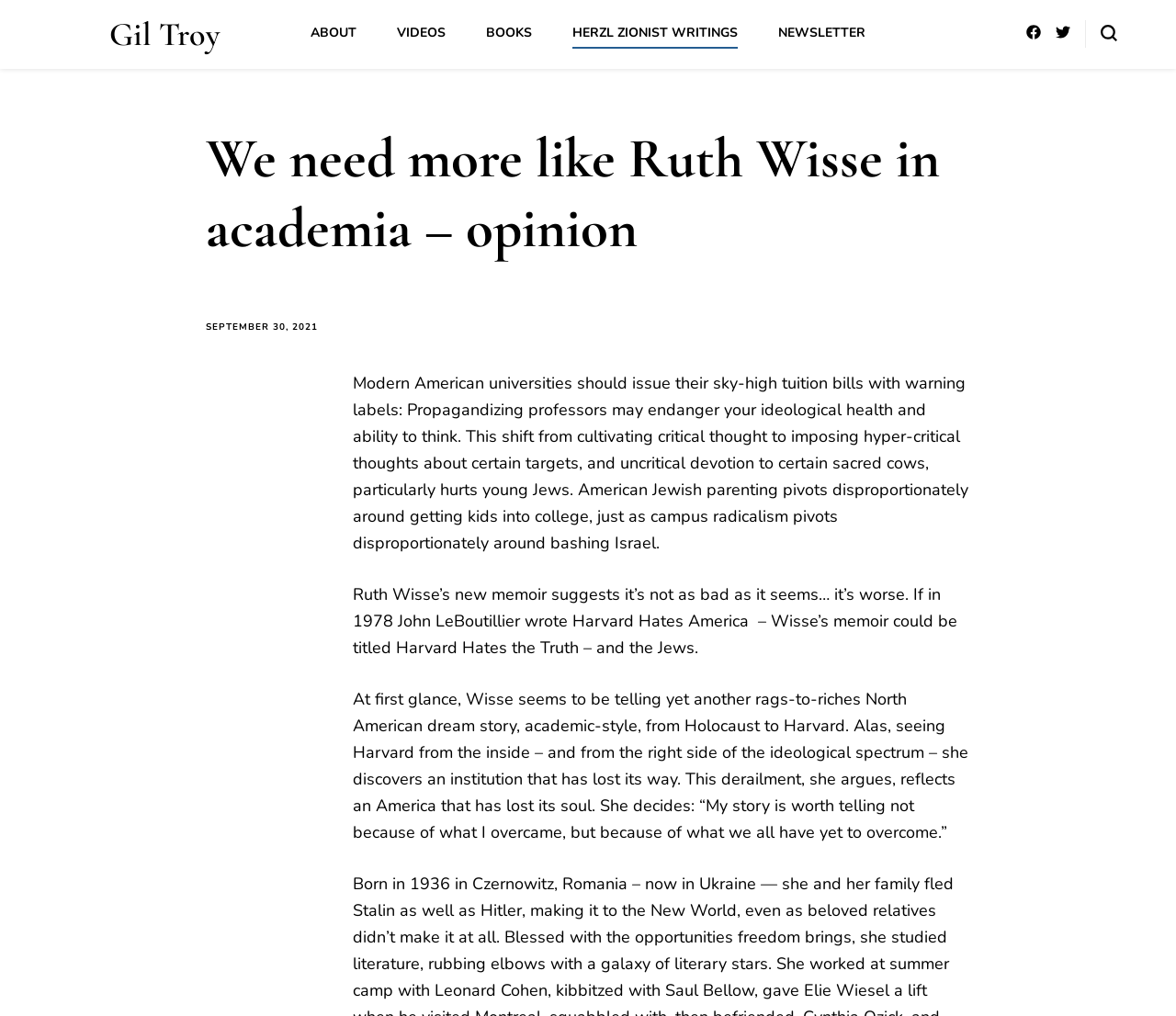What is the date of the article?
Your answer should be a single word or phrase derived from the screenshot.

SEPTEMBER 30, 2021